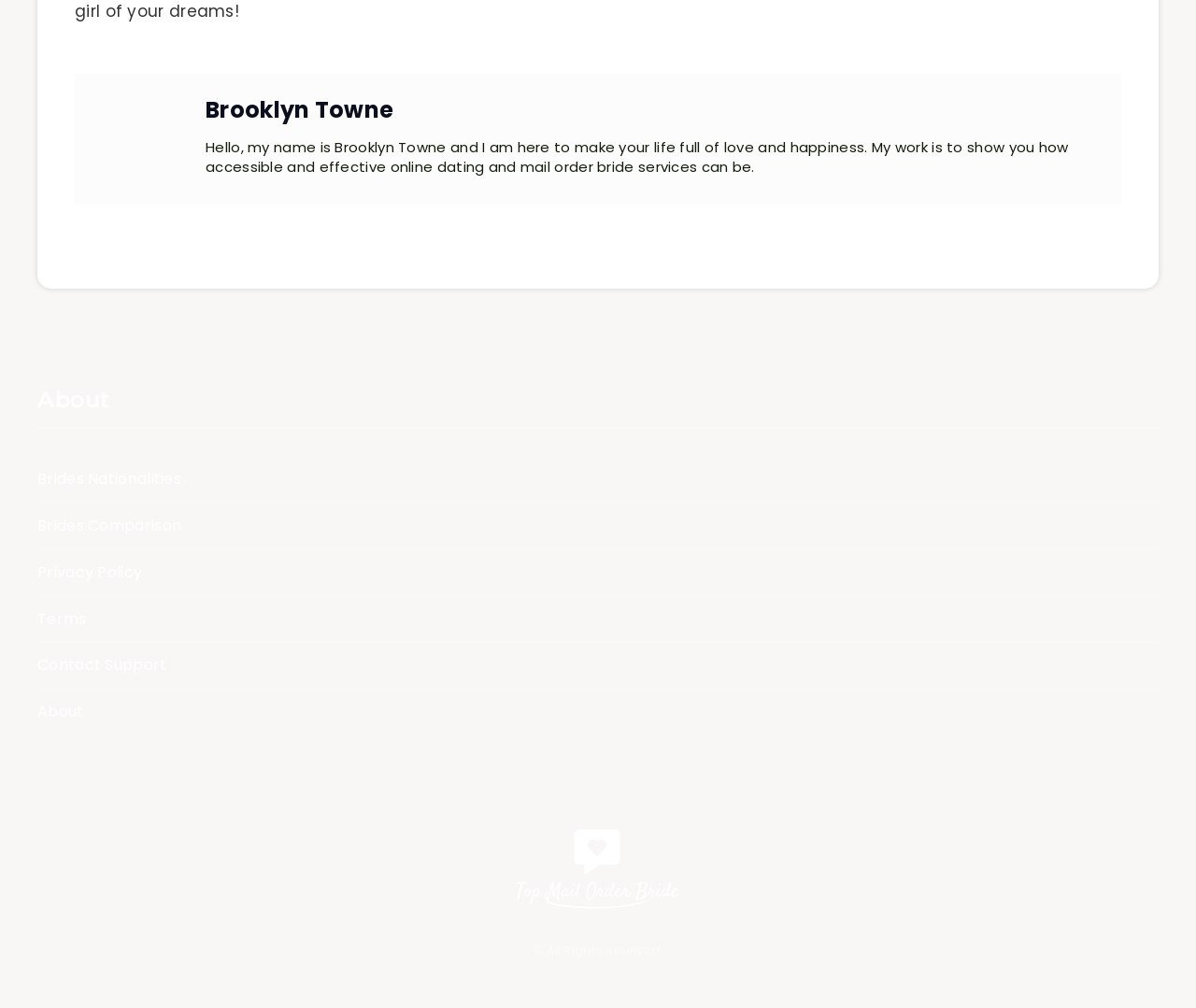Given the description "Brooklyn Towne", provide the bounding box coordinates of the corresponding UI element.

[0.172, 0.093, 0.329, 0.124]